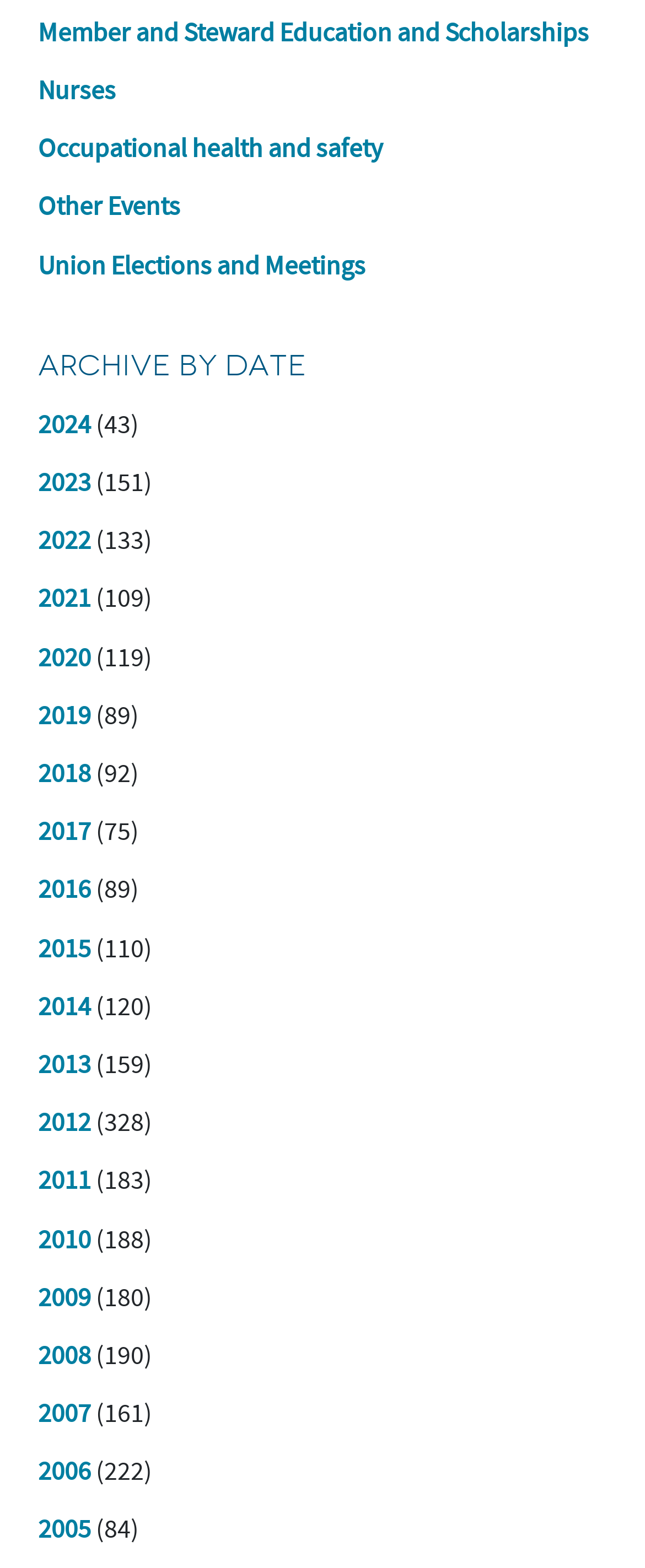Locate the bounding box coordinates of the UI element described by: "2020". Provide the coordinates as four float numbers between 0 and 1, formatted as [left, top, right, bottom].

[0.059, 0.409, 0.141, 0.43]